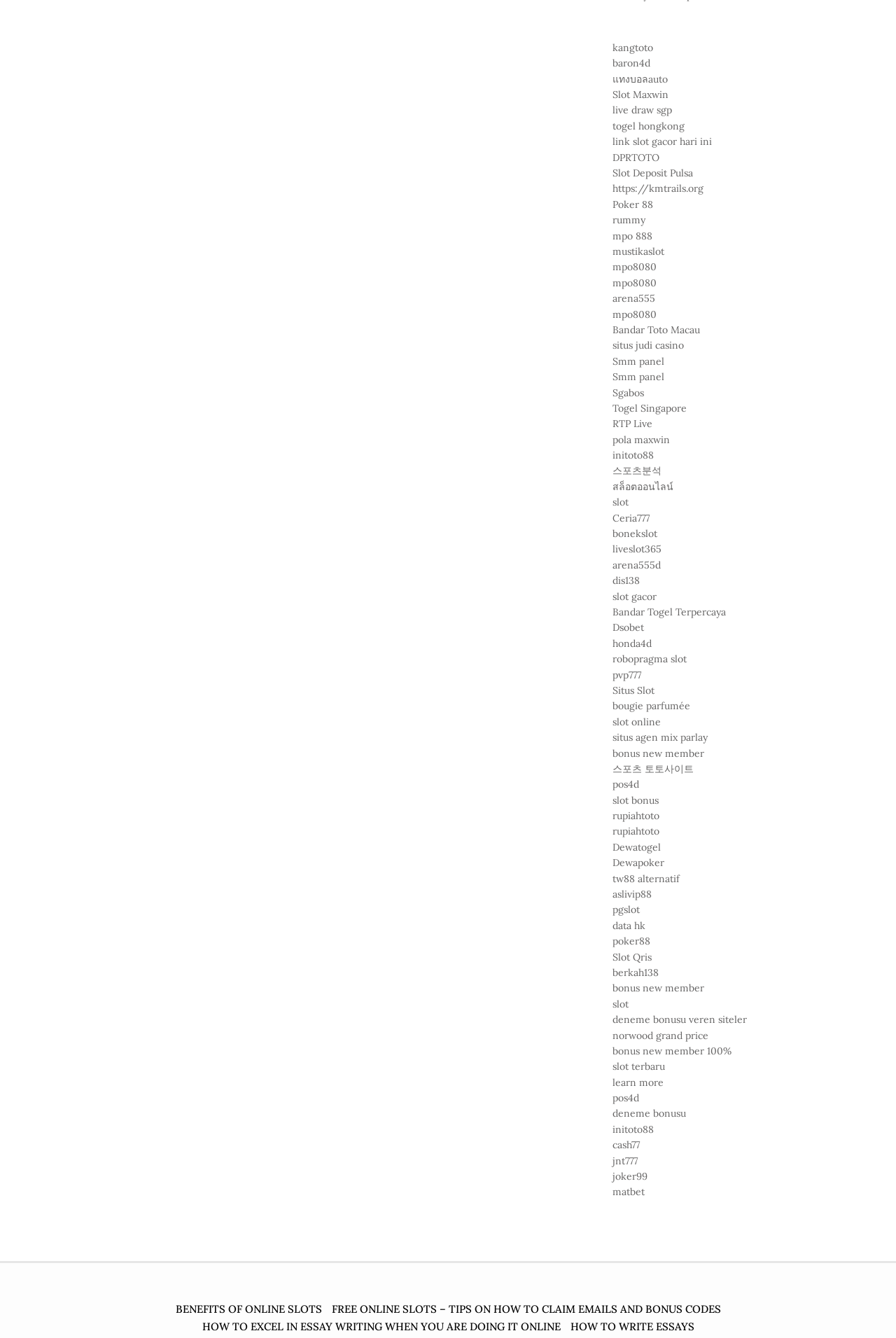Using the element description initoto88, predict the bounding box coordinates for the UI element. Provide the coordinates in (top-left x, top-left y, bottom-right x, bottom-right y) format with values ranging from 0 to 1.

[0.684, 0.335, 0.73, 0.345]